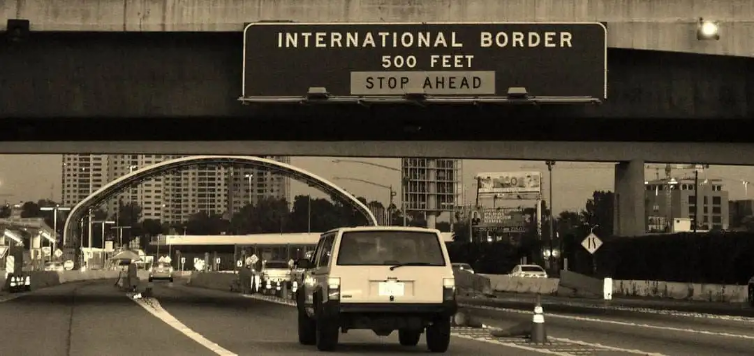Review the image closely and give a comprehensive answer to the question: What tone is the scene presented in?

The image is presented in a sepia tone, which evokes a sense of nostalgia and emphasizes the gravity of the journey towards the border, creating a unique and memorable visual atmosphere.